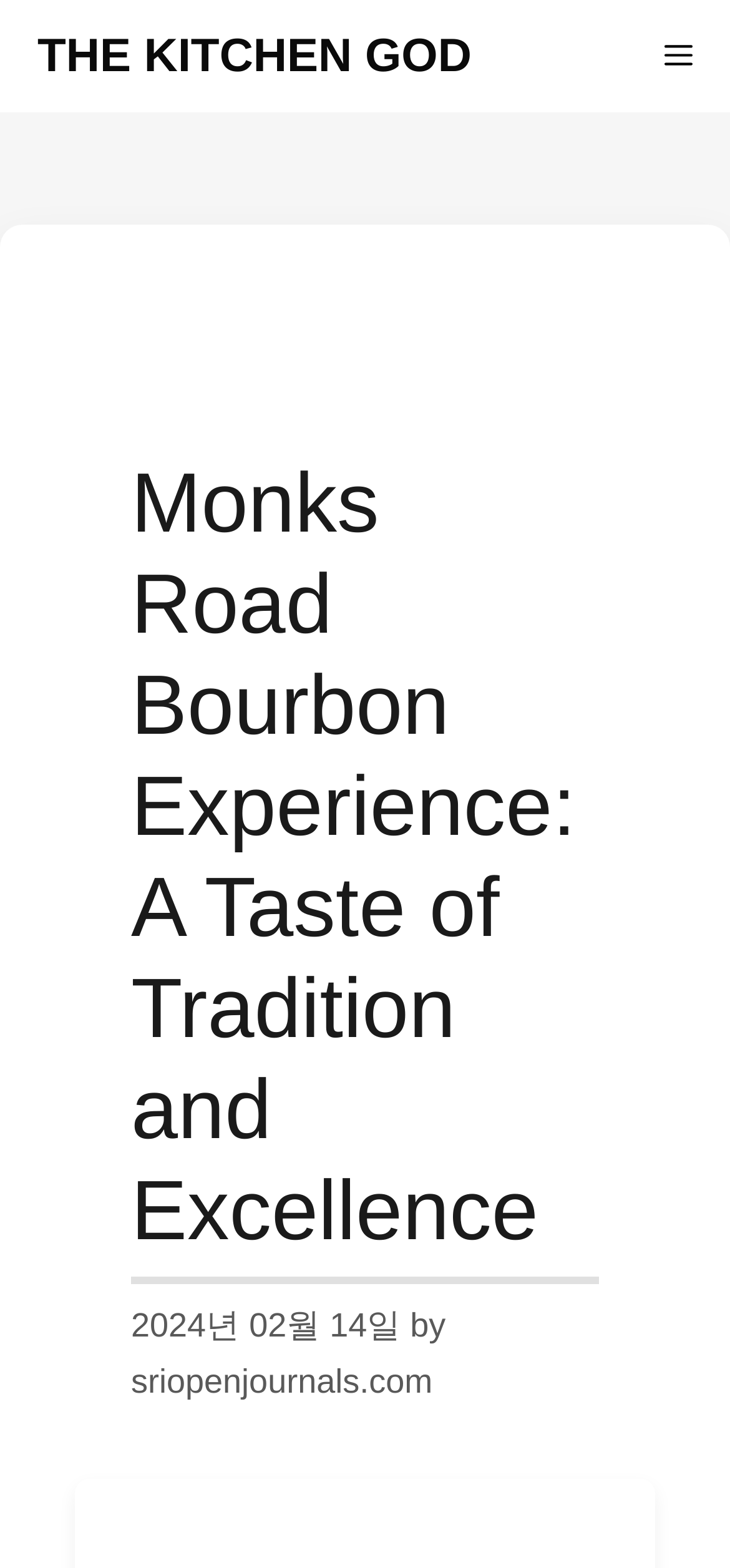What is the type of the element that contains the content?
Based on the image, respond with a single word or phrase.

HeaderAsNonLandmark